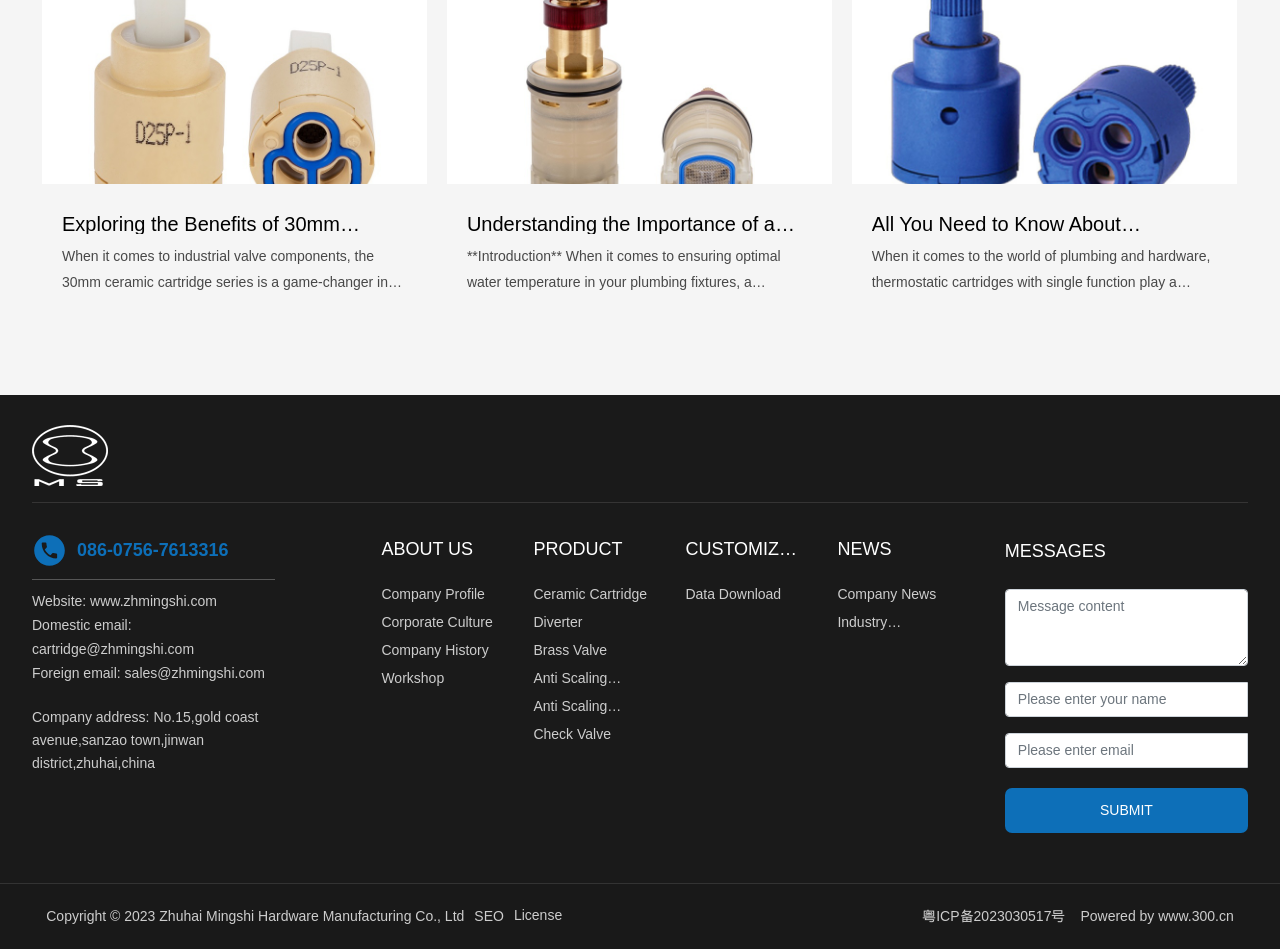Can you specify the bounding box coordinates for the region that should be clicked to fulfill this instruction: "Enter your message content".

[0.785, 0.62, 0.975, 0.701]